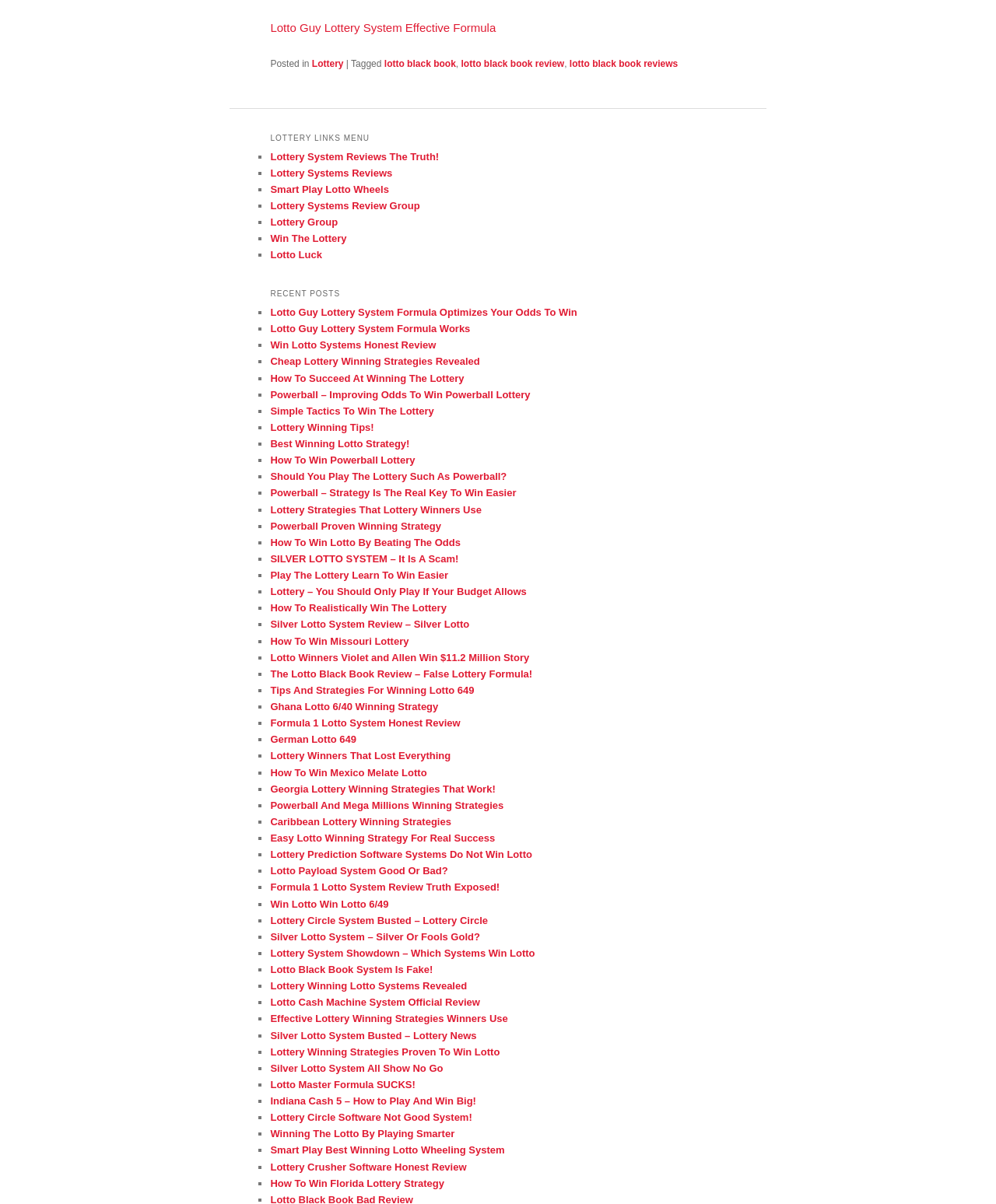Using the provided description How To Win Missouri Lottery, find the bounding box coordinates for the UI element. Provide the coordinates in (top-left x, top-left y, bottom-right x, bottom-right y) format, ensuring all values are between 0 and 1.

[0.271, 0.527, 0.411, 0.537]